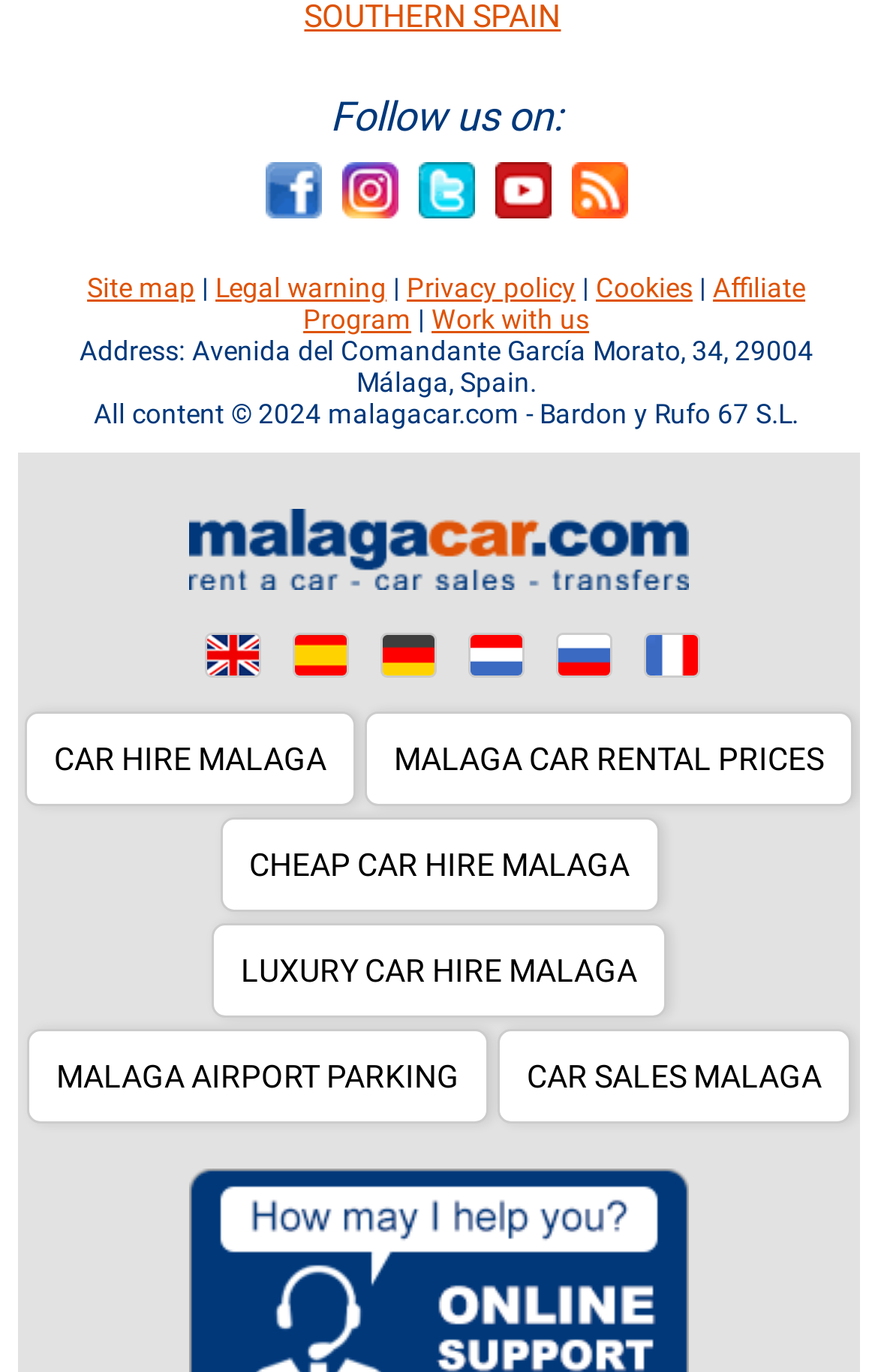How many languages are available?
Could you answer the question in a detailed manner, providing as much information as possible?

I counted the number of language links available on the page, which are English, Español, Deutsch, Nederlands, Русский, and Français, and found that there are 6 languages available.